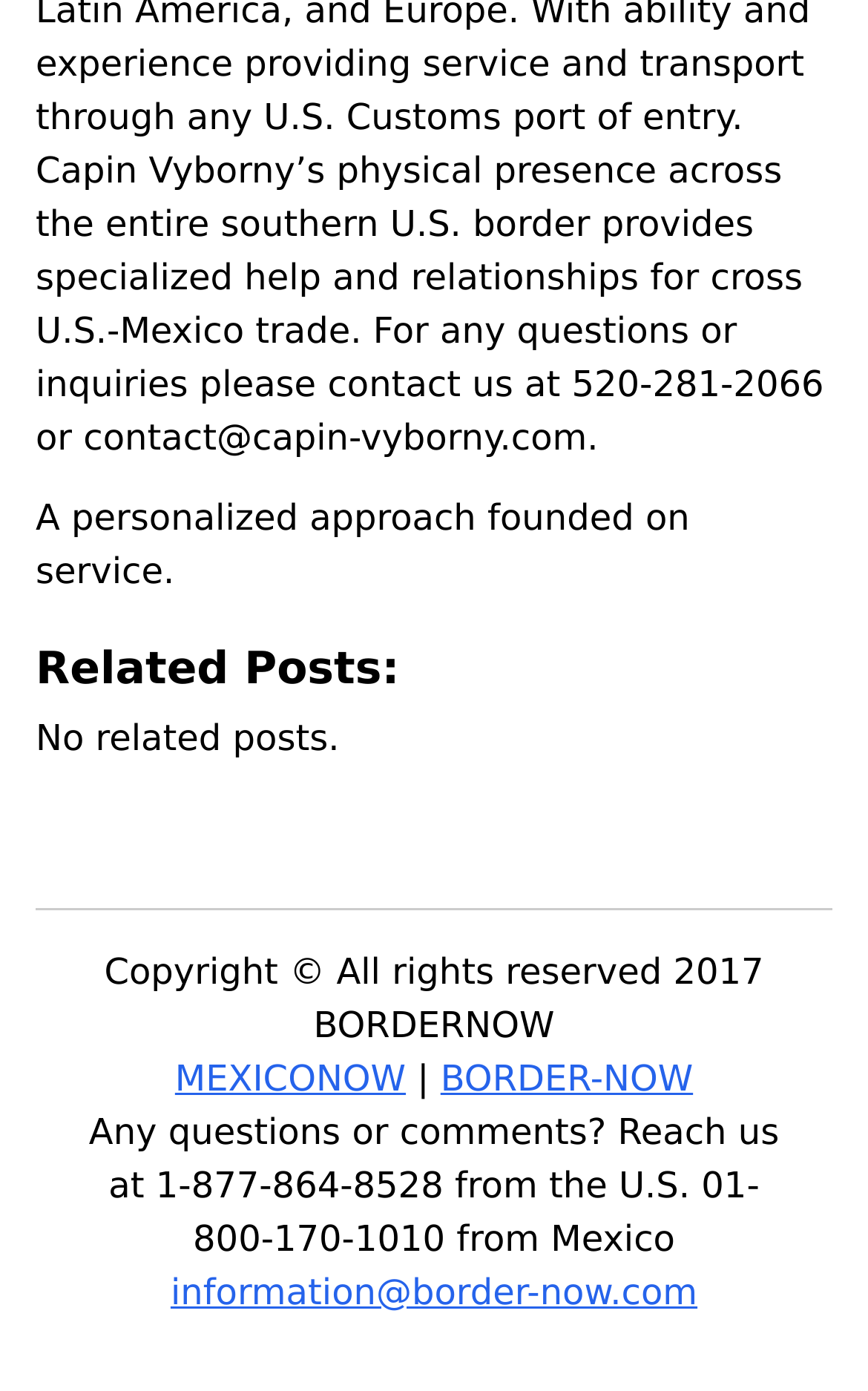What is the copyright year?
Answer the question with a detailed and thorough explanation.

The copyright year can be found at the bottom of the webpage, inside the content info section, where it says 'Copyright © All rights reserved 2017 BORDERNOW'.